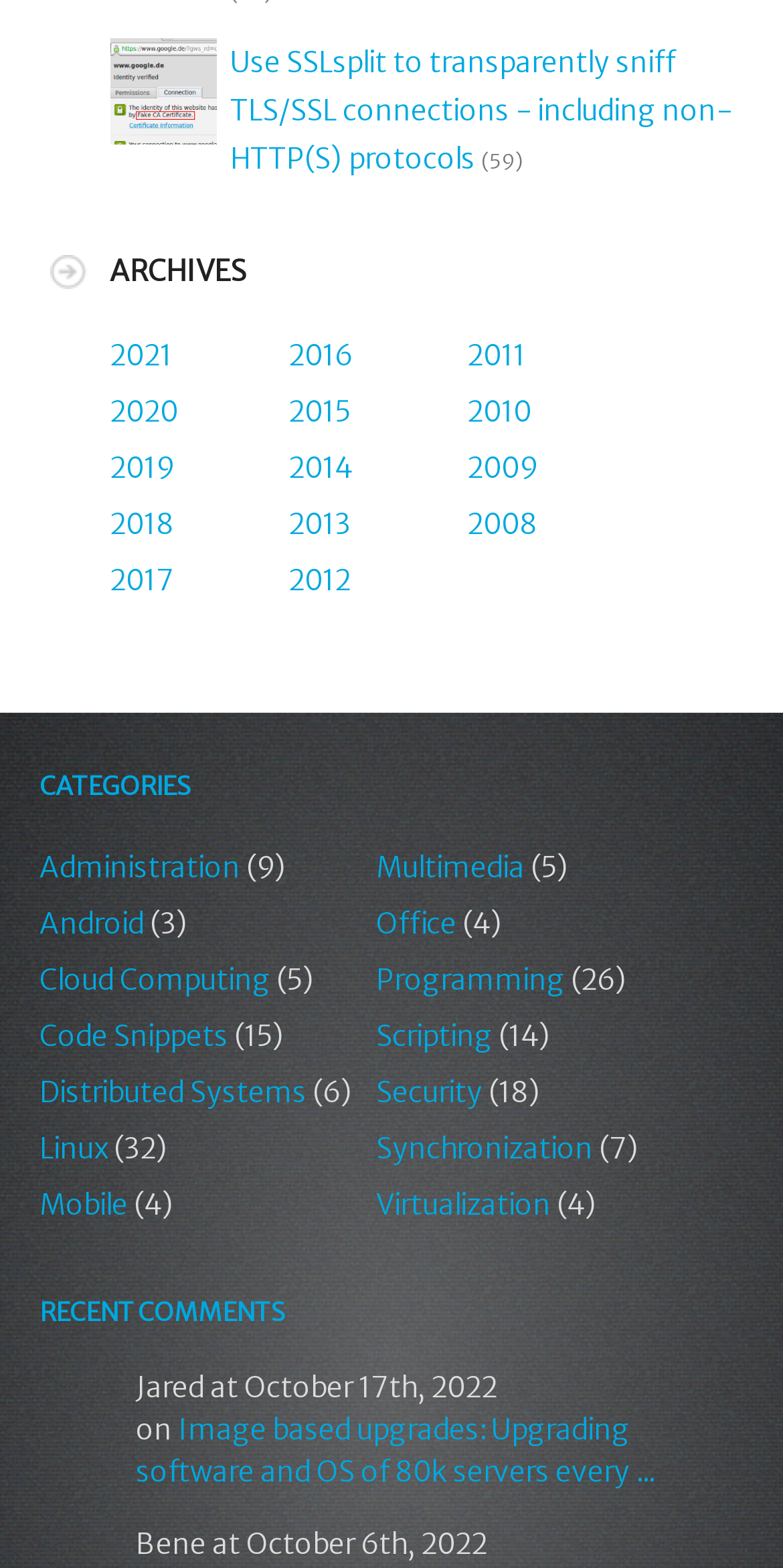Please locate the bounding box coordinates of the region I need to click to follow this instruction: "Browse categories related to Linux".

[0.05, 0.721, 0.137, 0.744]